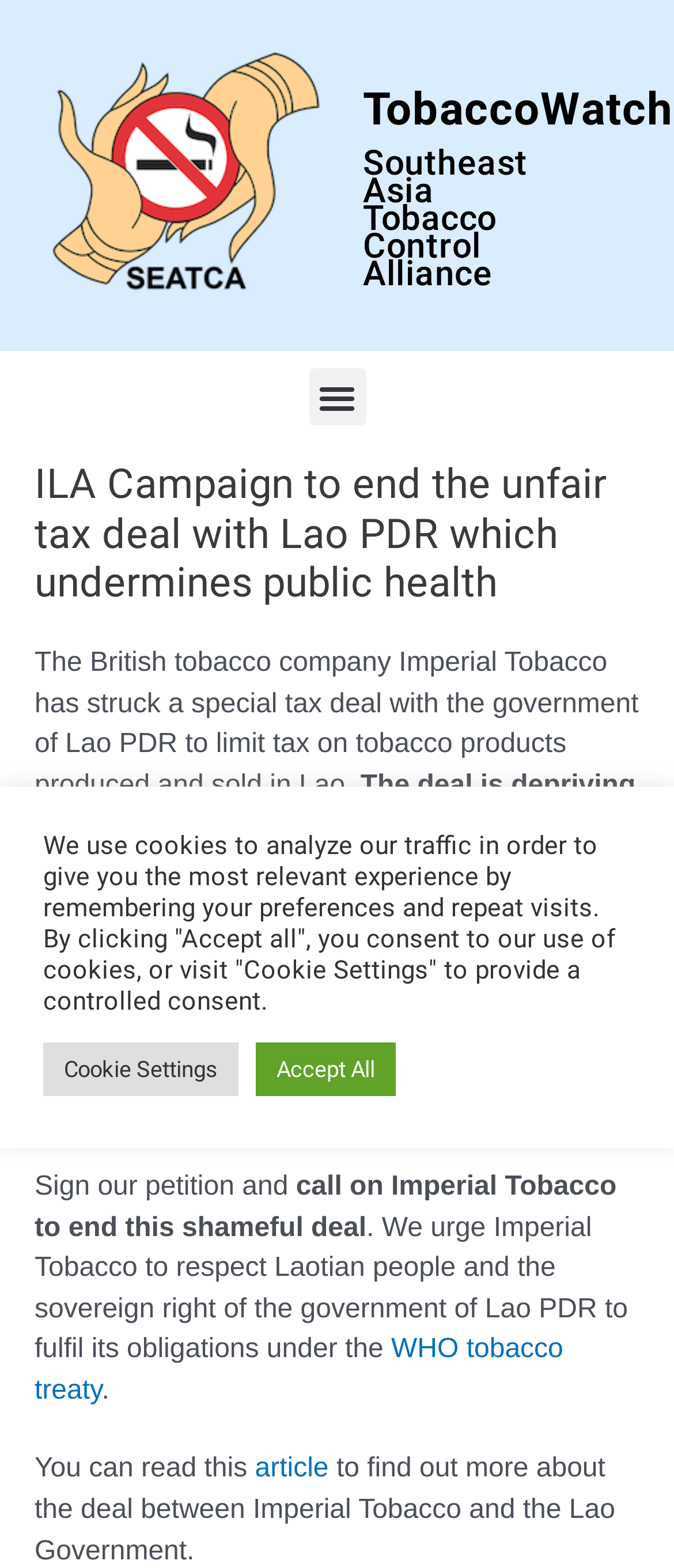Provide the bounding box coordinates for the area that should be clicked to complete the instruction: "Toggle the menu".

[0.458, 0.235, 0.542, 0.272]